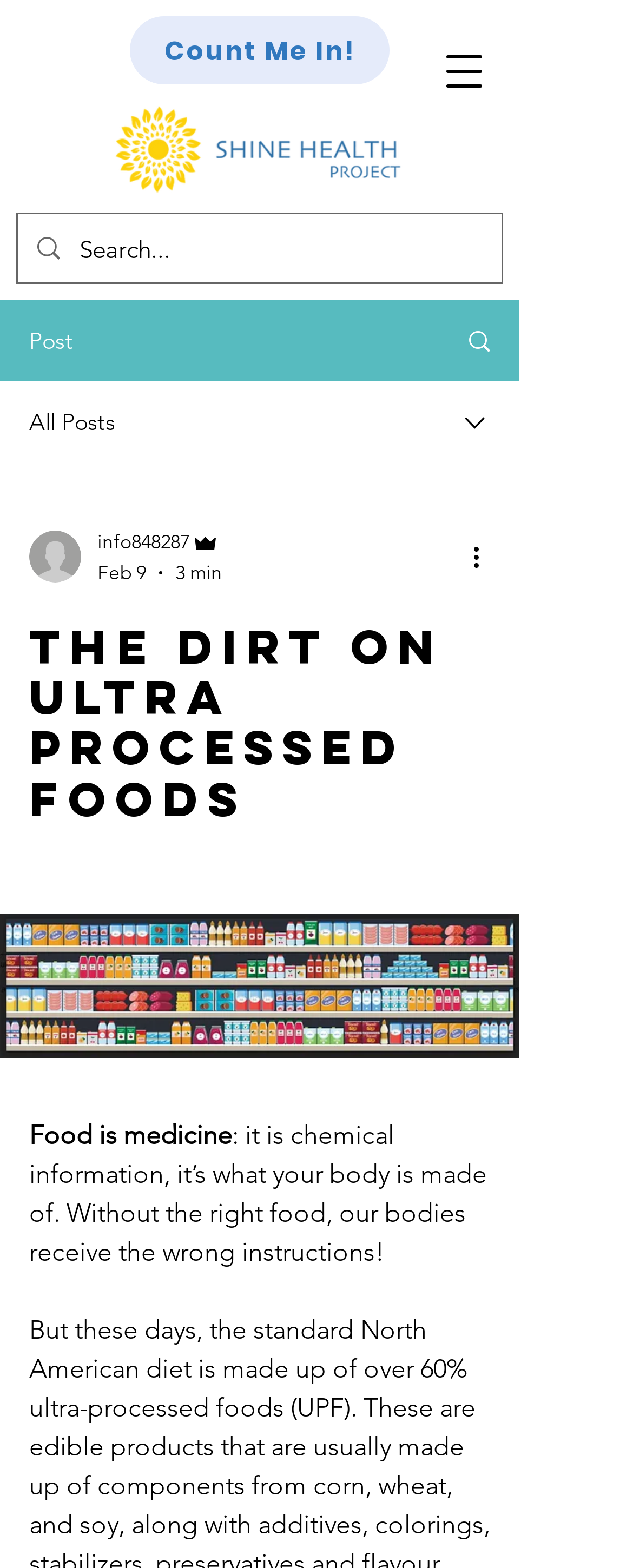How long does it take to read the post?
Look at the image and answer the question with a single word or phrase.

3 min